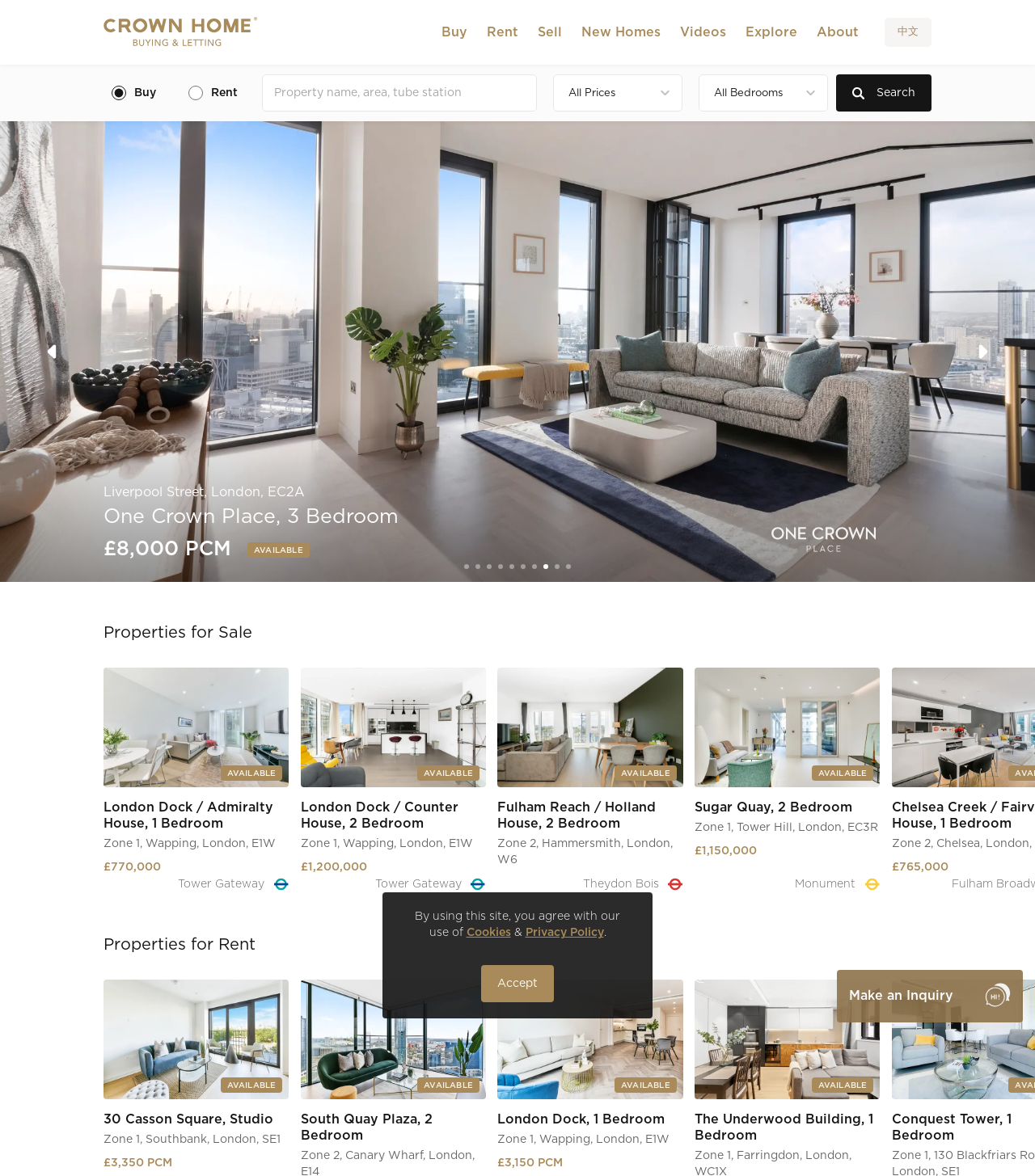Give a one-word or one-phrase response to the question: 
What is the purpose of the 'Search' button?

To search for properties